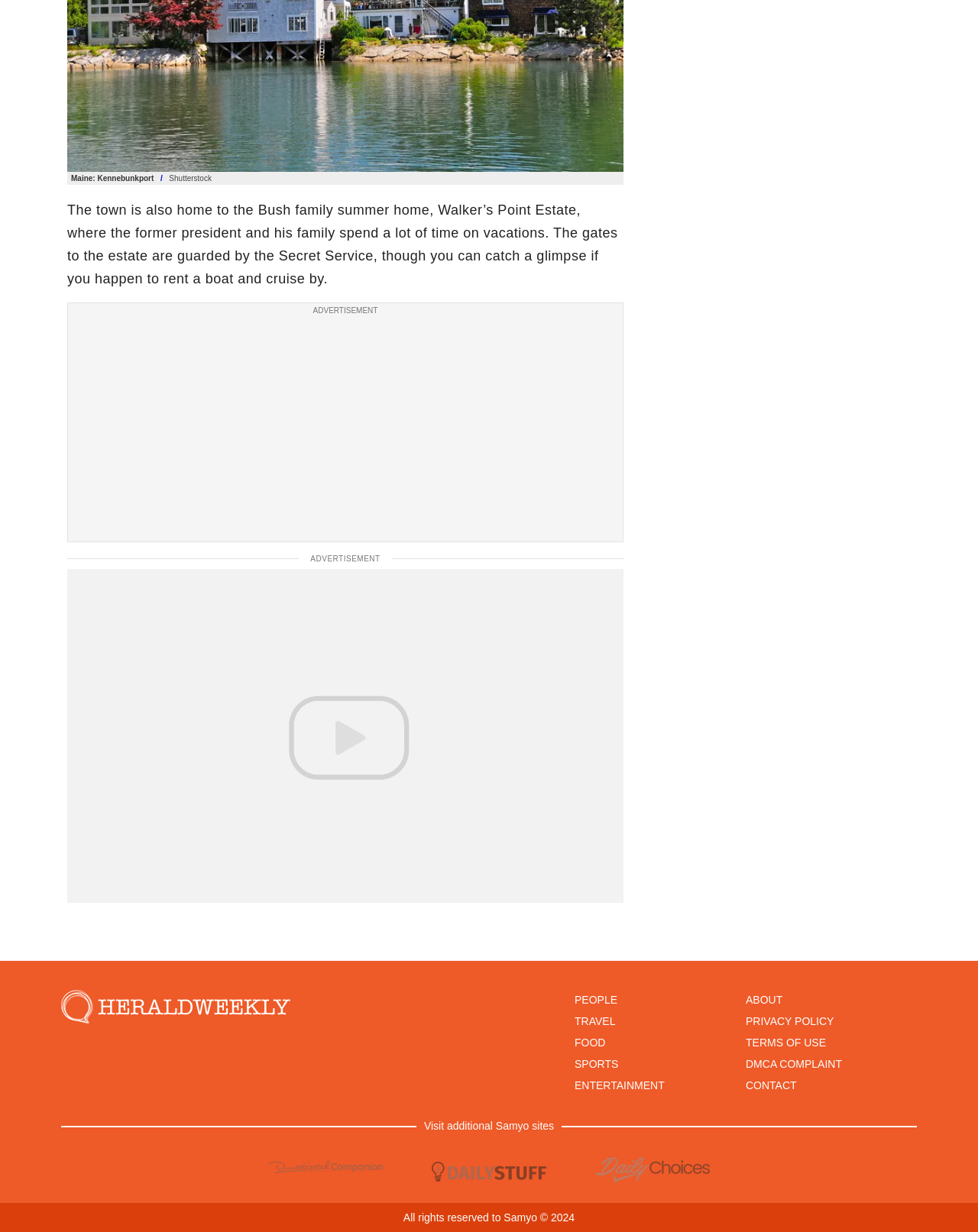What is the topic of the article?
Provide an in-depth and detailed answer to the question.

The article appears to be discussing Walker’s Point Estate, which is the summer home of the Bush family, as mentioned in the static text element with ID 240.